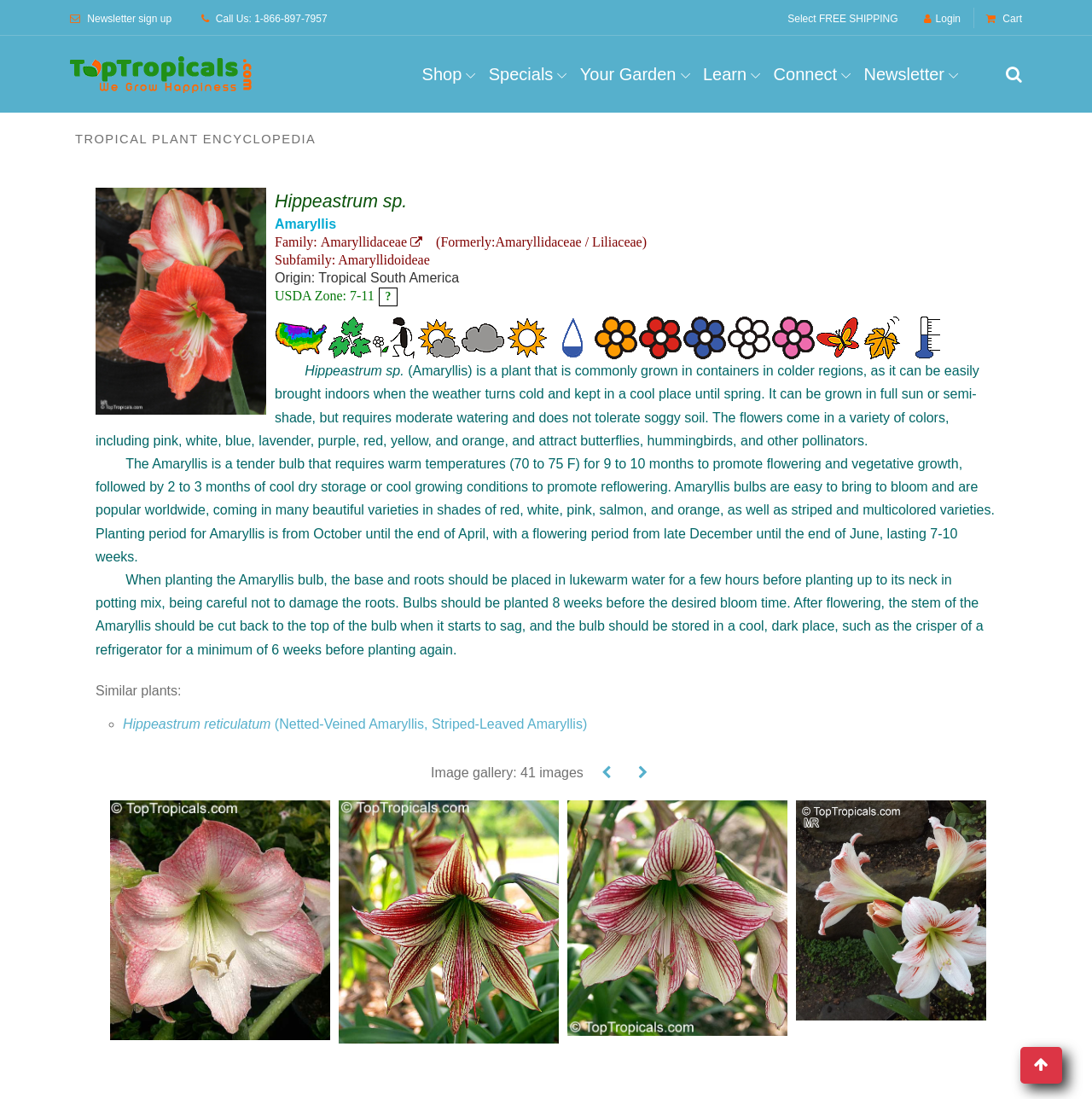Please study the image and answer the question comprehensively:
What is the family of the Hippeastrum sp. plant?

The family of the Hippeastrum sp. plant can be found in the text 'Family: Amaryllidaceae' which is located below the heading element, providing information about the plant's classification.